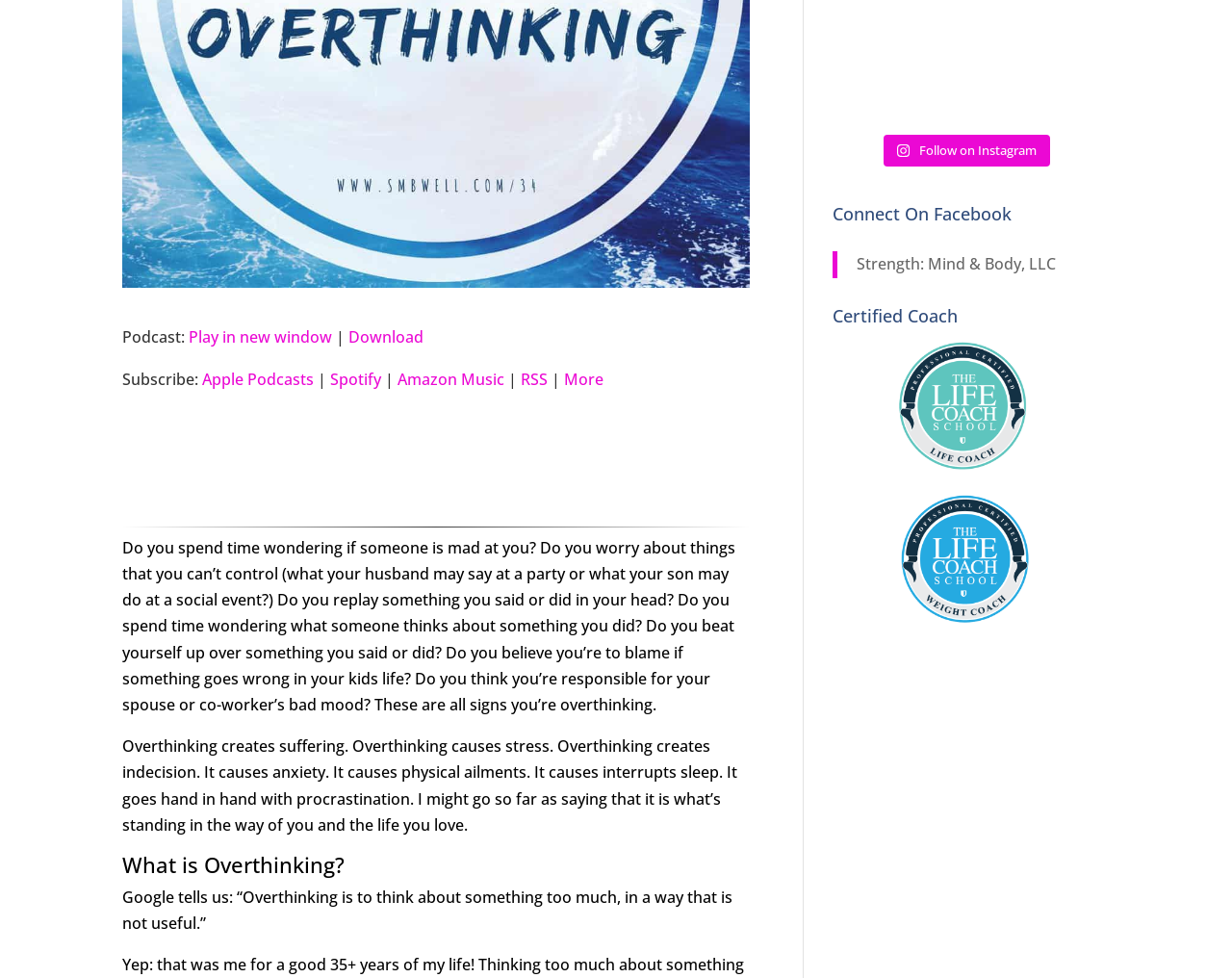Please specify the bounding box coordinates in the format (top-left x, top-left y, bottom-right x, bottom-right y), with all values as floating point numbers between 0 and 1. Identify the bounding box of the UI element described by: Play in new window

[0.154, 0.342, 0.27, 0.363]